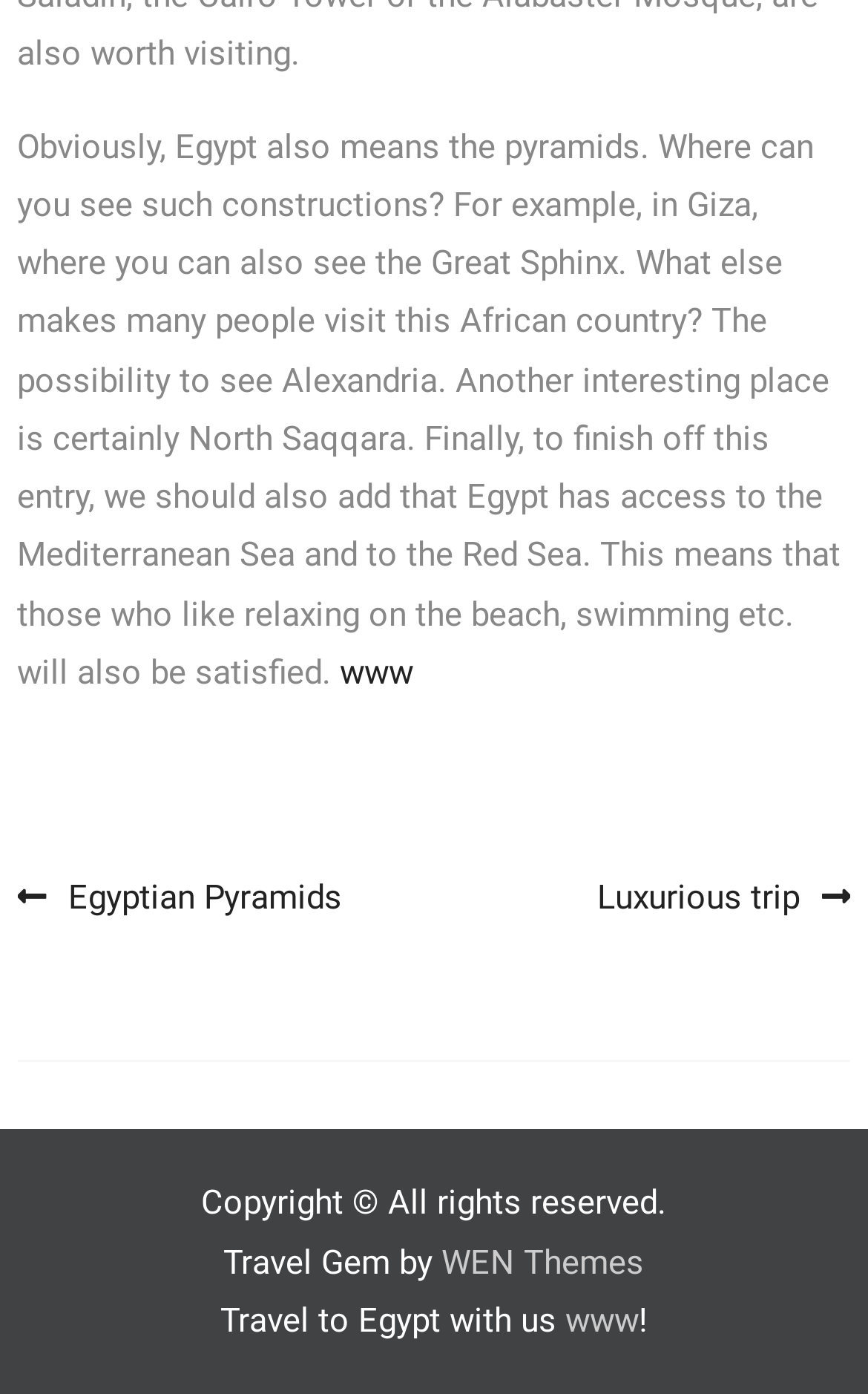Based on the element description: "www", identify the UI element and provide its bounding box coordinates. Use four float numbers between 0 and 1, [left, top, right, bottom].

[0.392, 0.468, 0.476, 0.497]